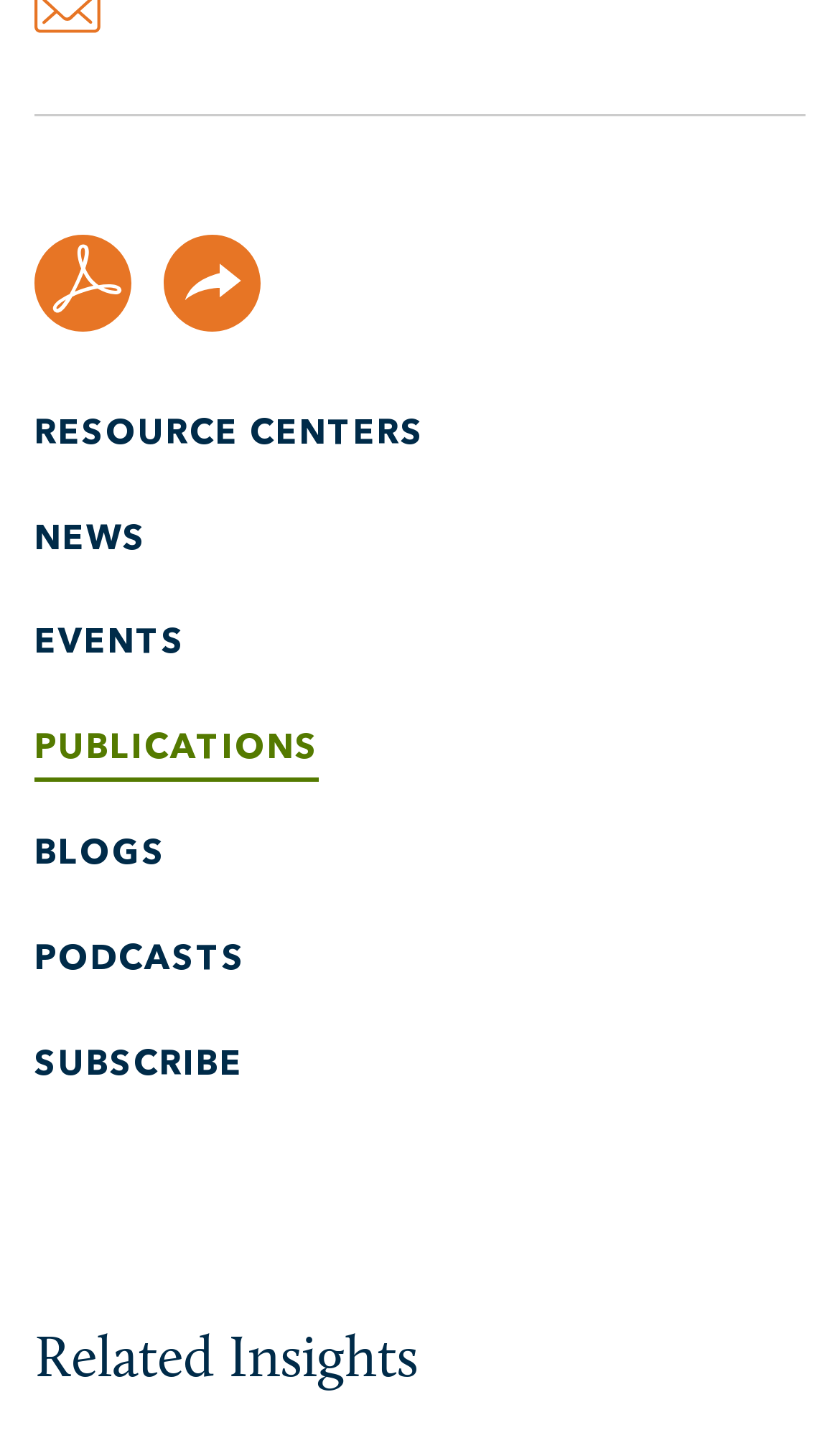Please find the bounding box coordinates for the clickable element needed to perform this instruction: "Check the NEWS section".

[0.041, 0.36, 0.174, 0.383]